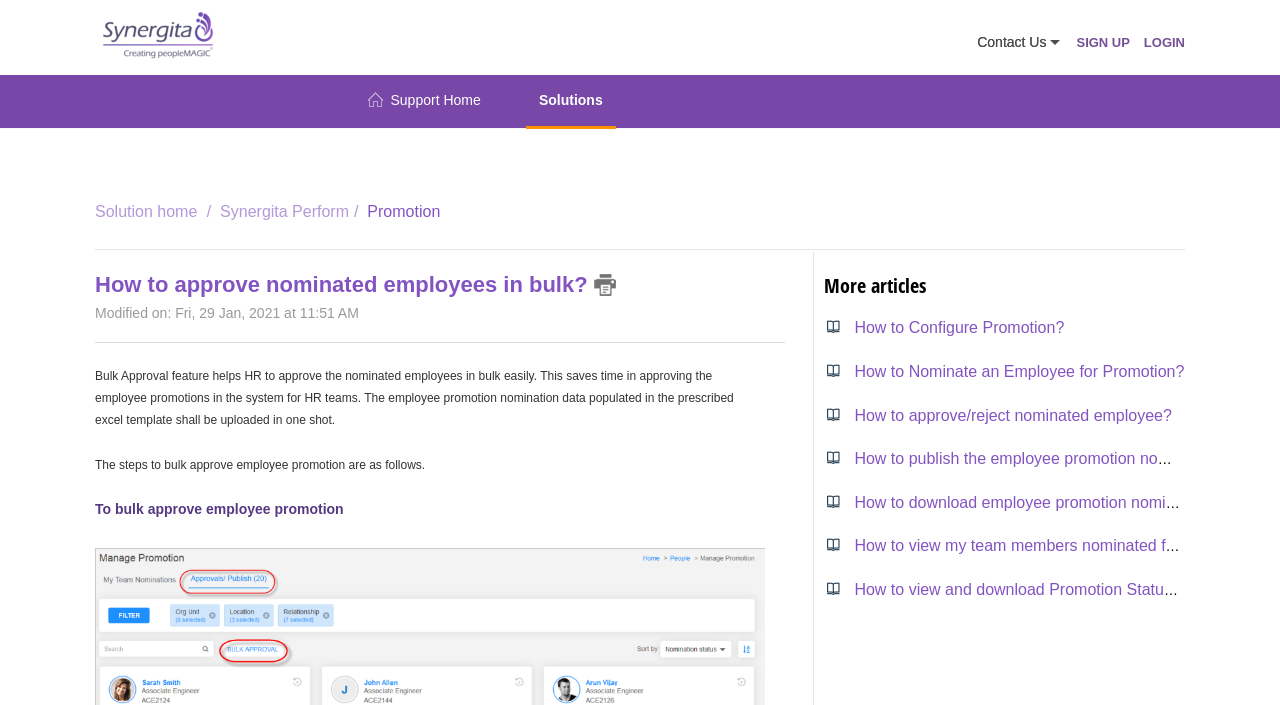Please locate the bounding box coordinates of the element that should be clicked to achieve the given instruction: "Click the 'Promotion' link".

[0.287, 0.288, 0.352, 0.312]